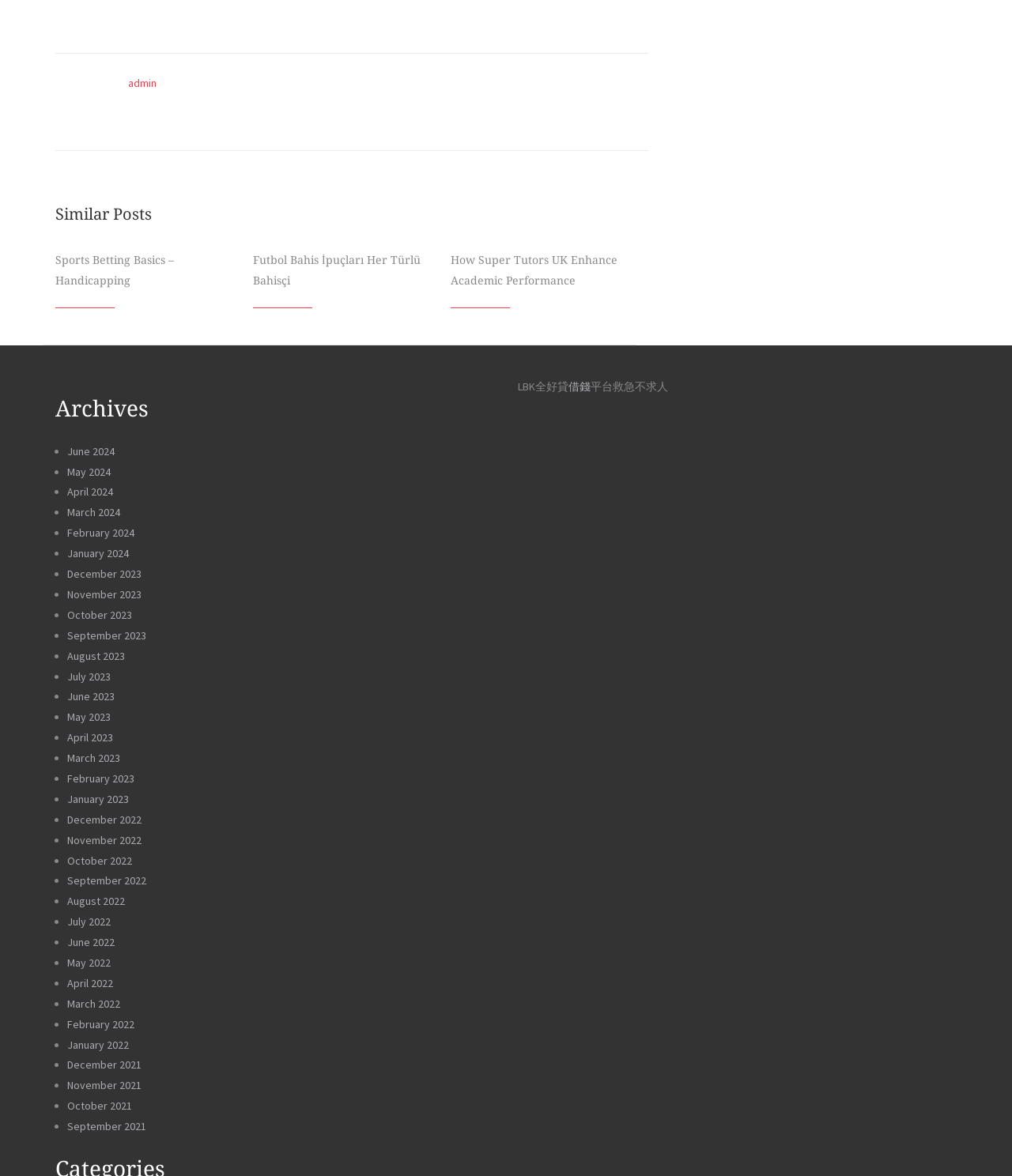What is the category of the article with the title 'Sports Betting Basics – Handicapping'?
Using the visual information, answer the question in a single word or phrase.

Sports